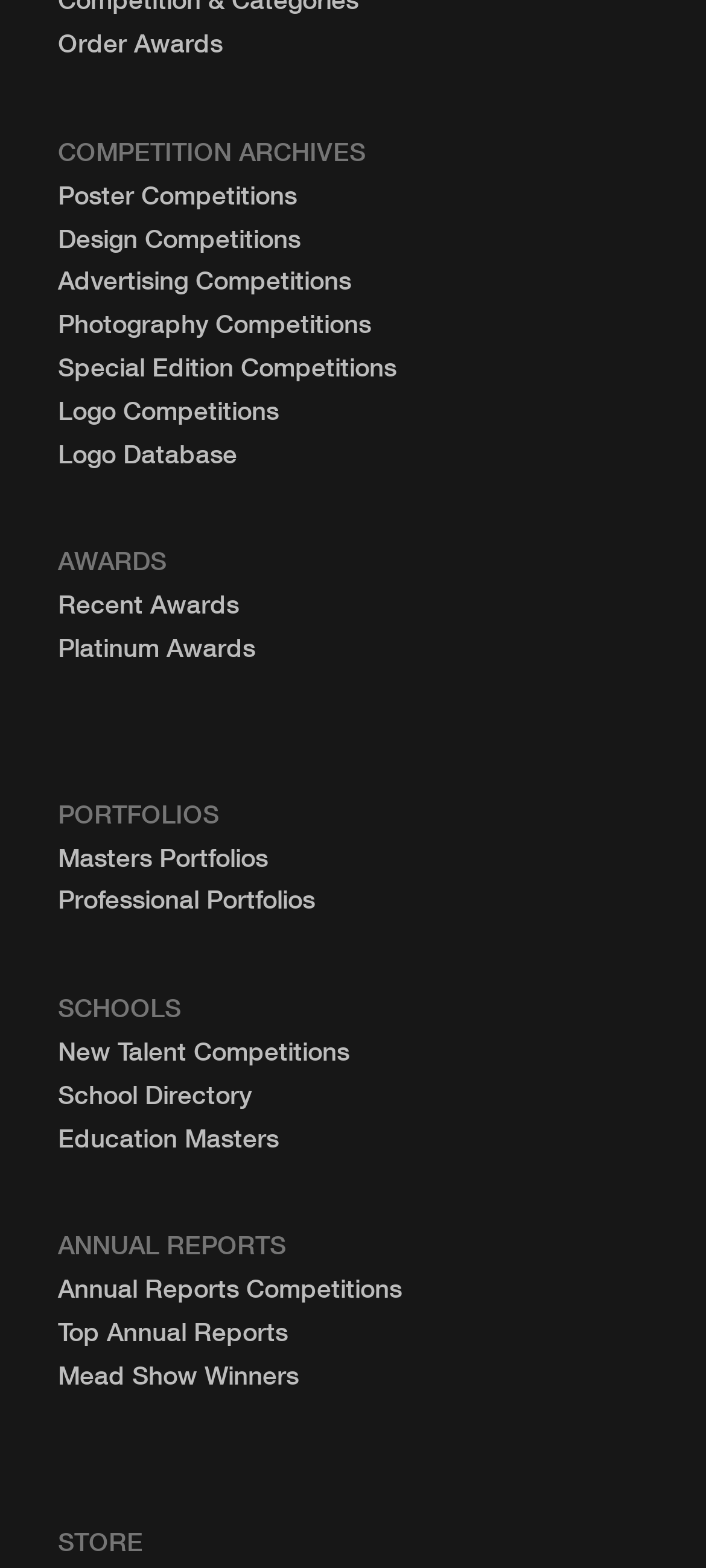Using the webpage screenshot, find the UI element described by March 16, 2012. Provide the bounding box coordinates in the format (top-left x, top-left y, bottom-right x, bottom-right y), ensuring all values are floating point numbers between 0 and 1.

None